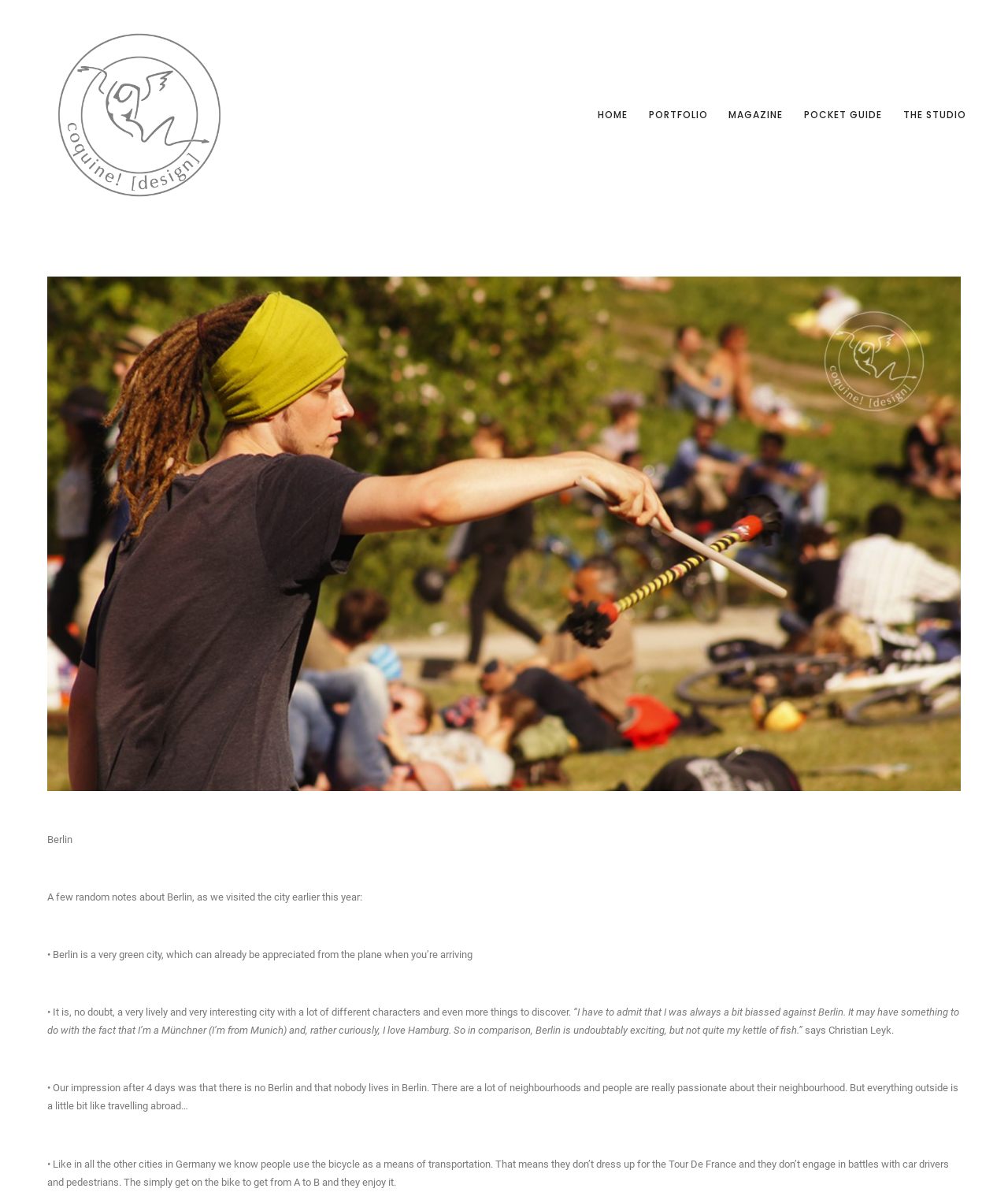How many points are mentioned about Berlin?
Look at the image and provide a short answer using one word or a phrase.

5